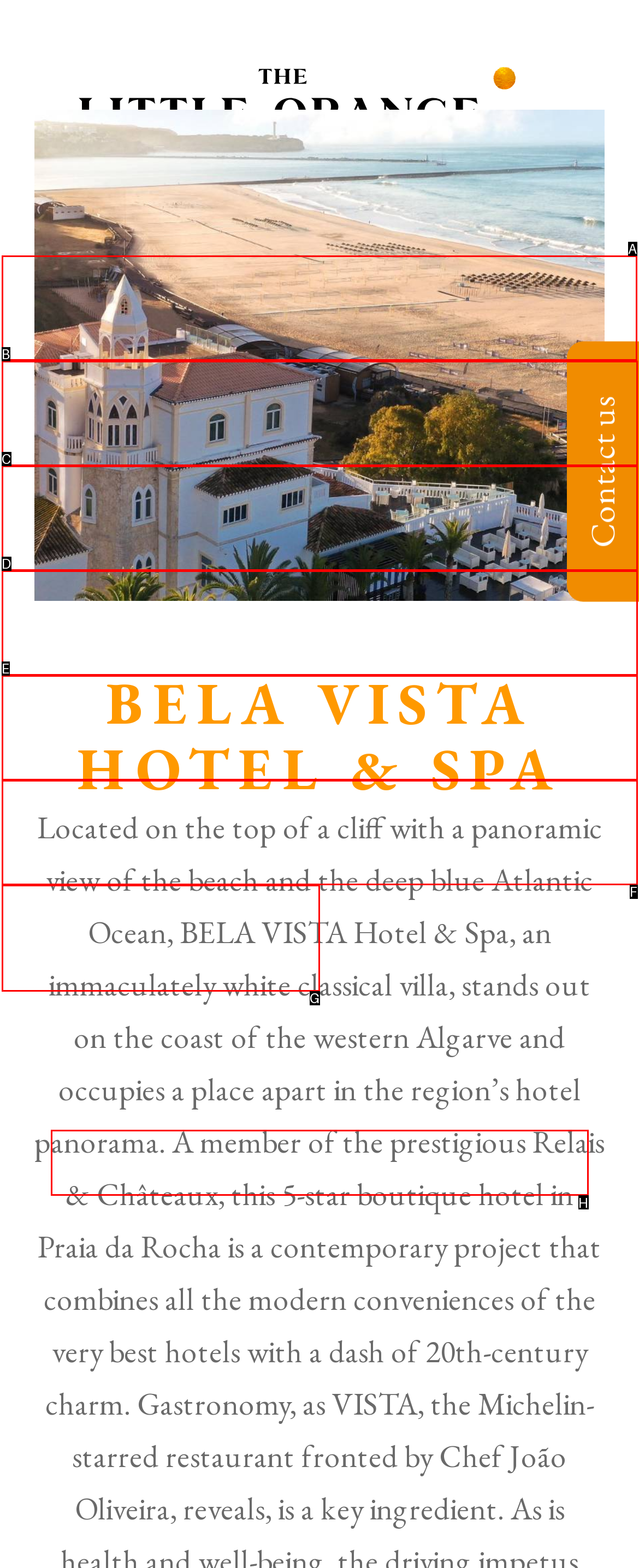What option should you select to complete this task: Go to the ABOUT page? Indicate your answer by providing the letter only.

A